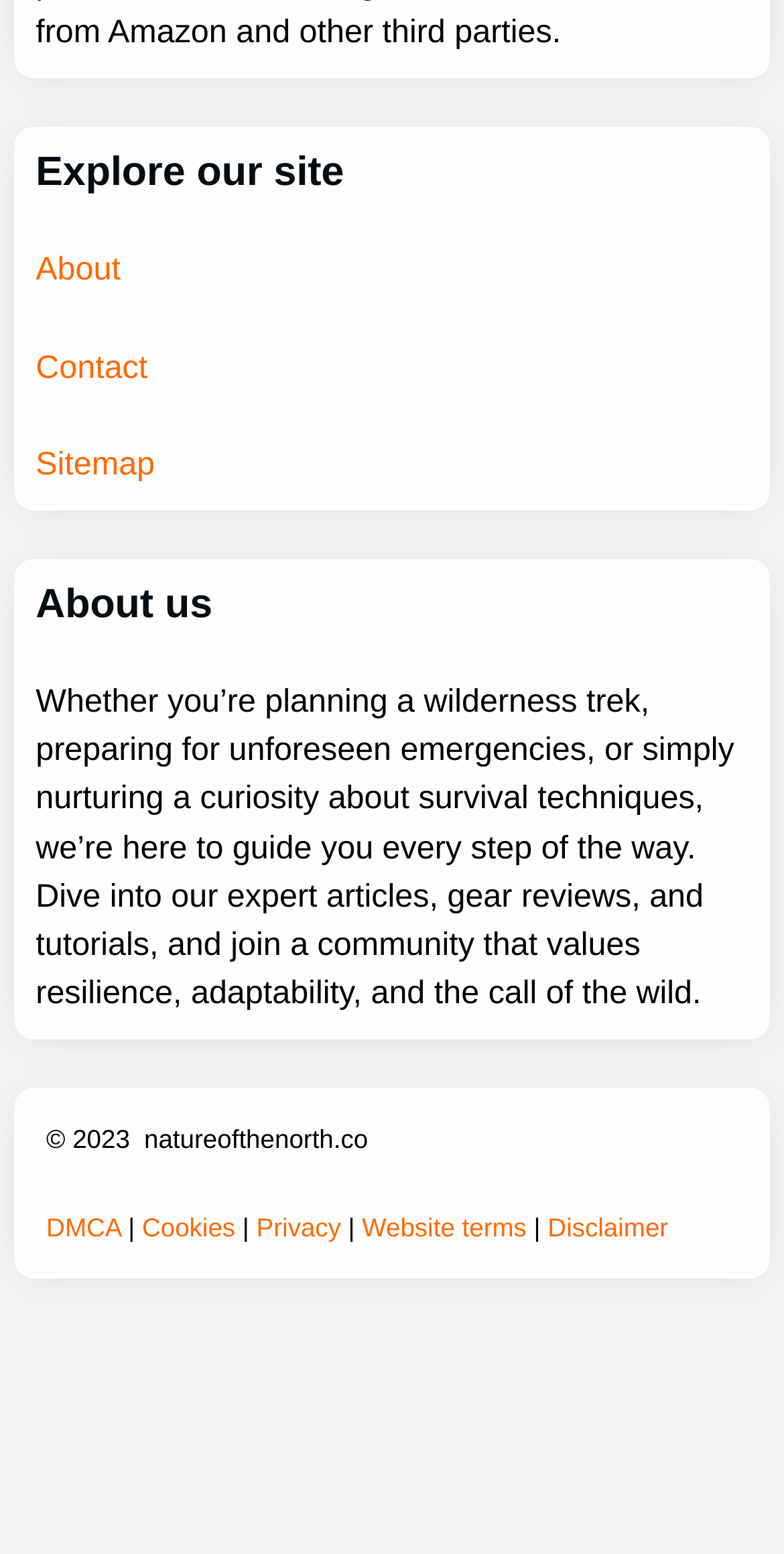What is the copyright year?
Using the image, provide a detailed and thorough answer to the question.

The static text '© 2023' indicates that the copyright year is 2023.